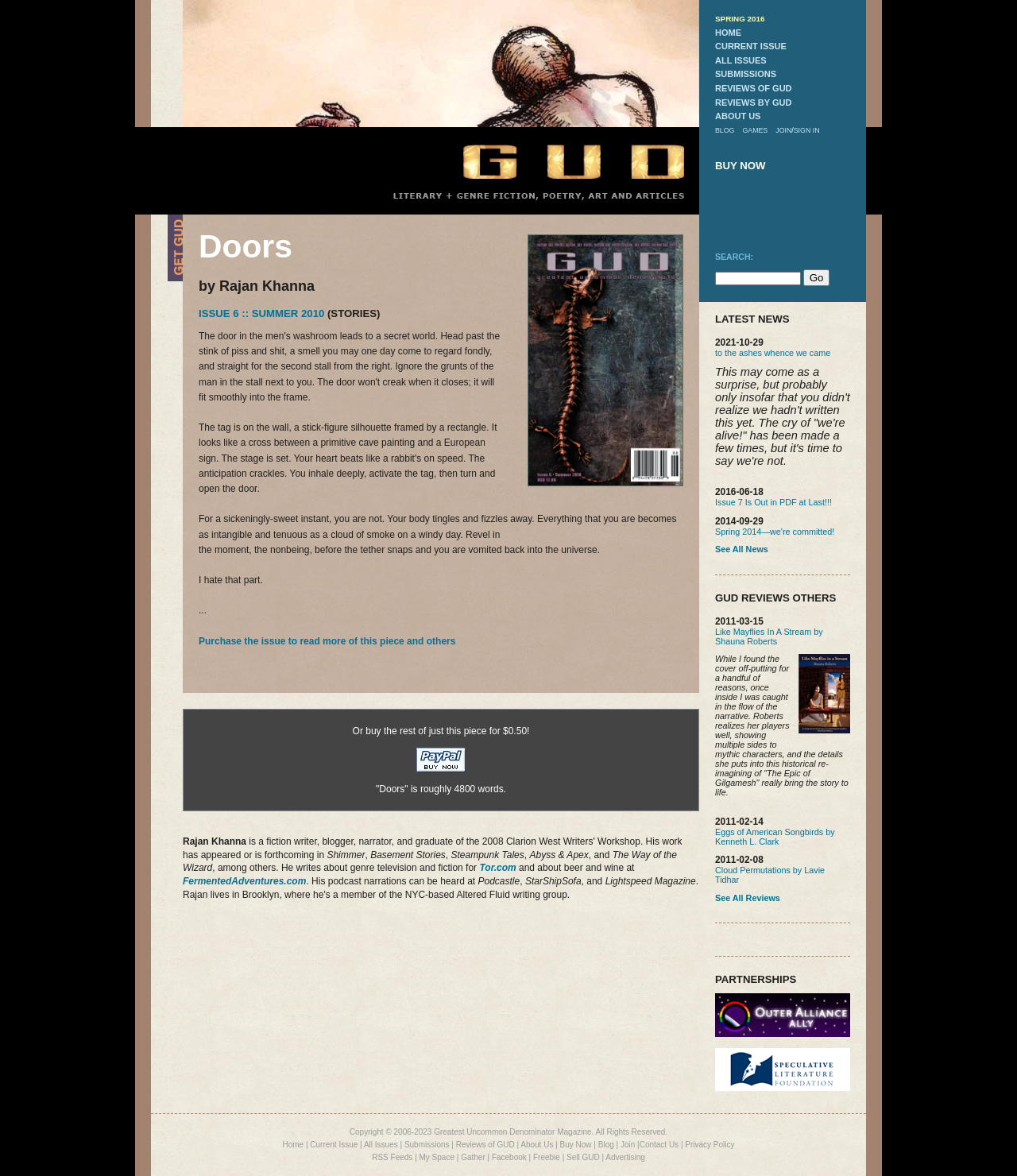What is the title of the story?
Give a detailed response to the question by analyzing the screenshot.

I found the answer by looking at the heading element with the text 'Doors' which is located below the image of the magazine cover.